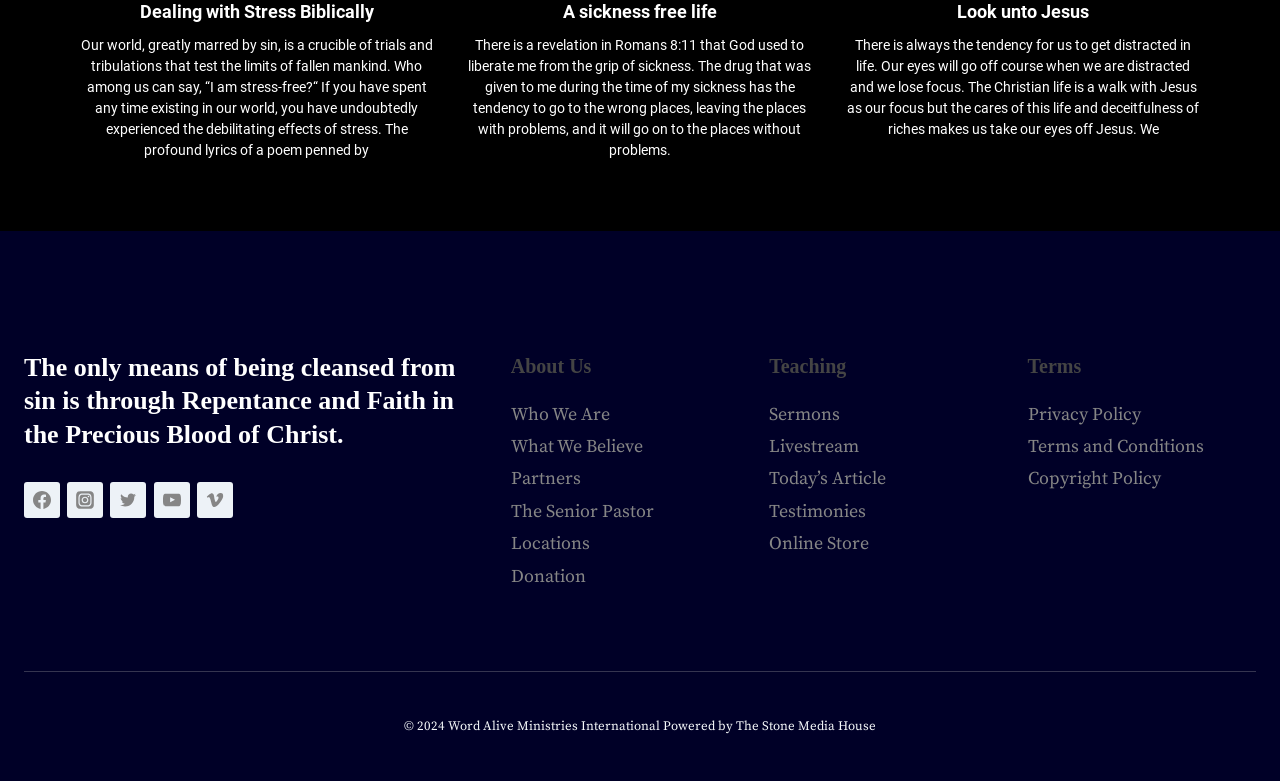Determine the bounding box coordinates of the clickable element to complete this instruction: "Visit 'A sickness free life'". Provide the coordinates in the format of four float numbers between 0 and 1, [left, top, right, bottom].

[0.44, 0.002, 0.56, 0.029]